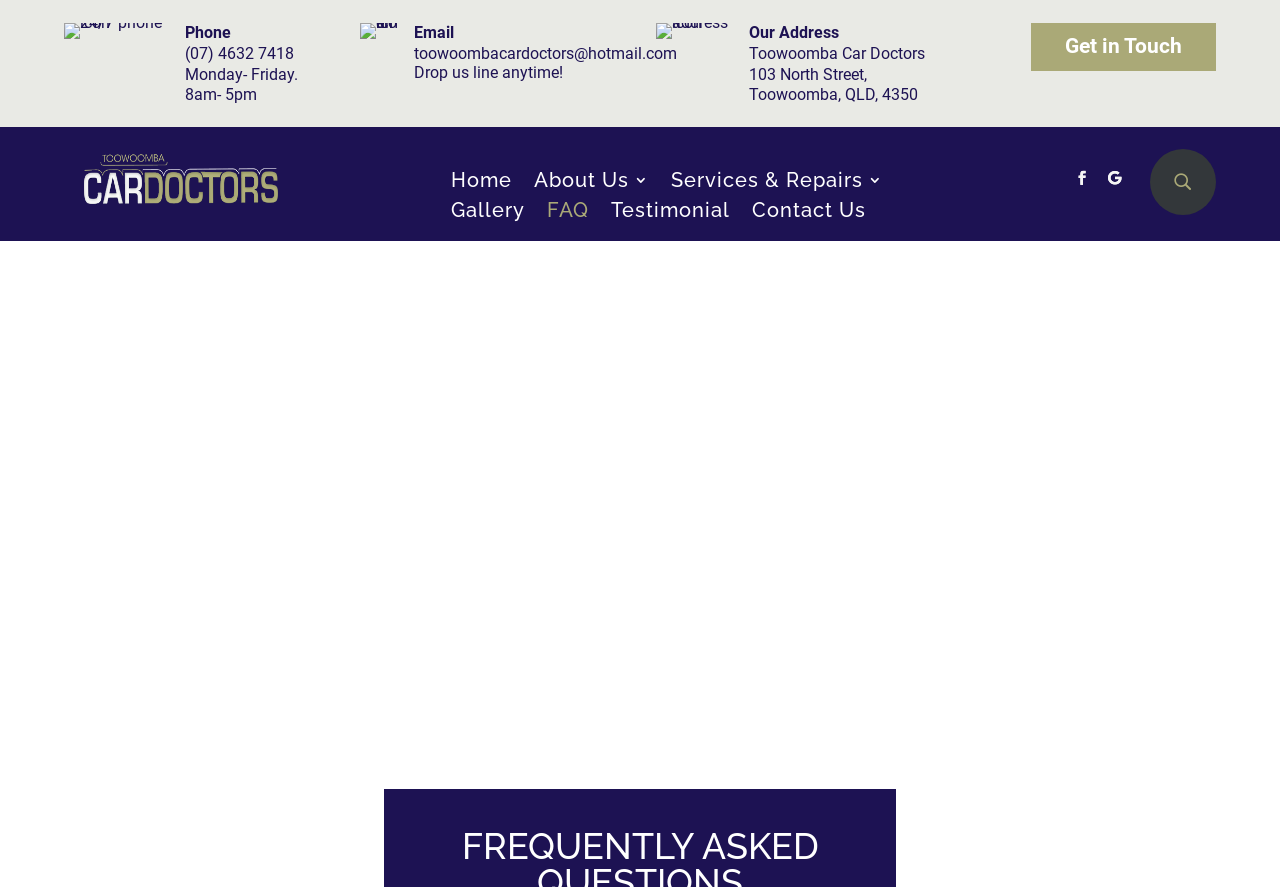Identify the bounding box coordinates for the UI element described as: "Follow". The coordinates should be provided as four floats between 0 and 1: [left, top, right, bottom].

[0.859, 0.182, 0.884, 0.218]